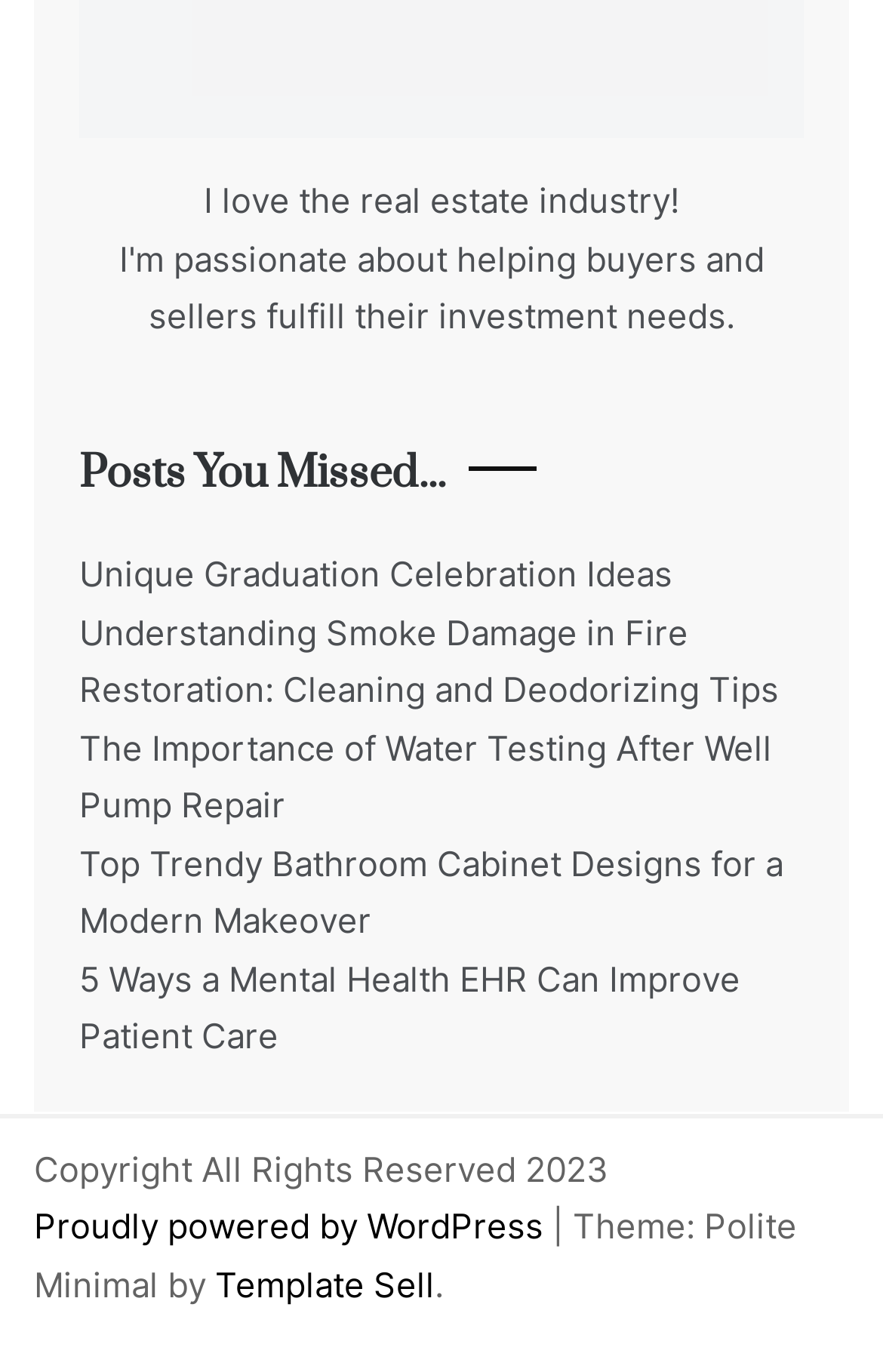Analyze the image and provide a detailed answer to the question: What is the copyright year of the website?

I found the copyright information in the footer section of the webpage, where it says 'Copyright All Rights Reserved 2023'.